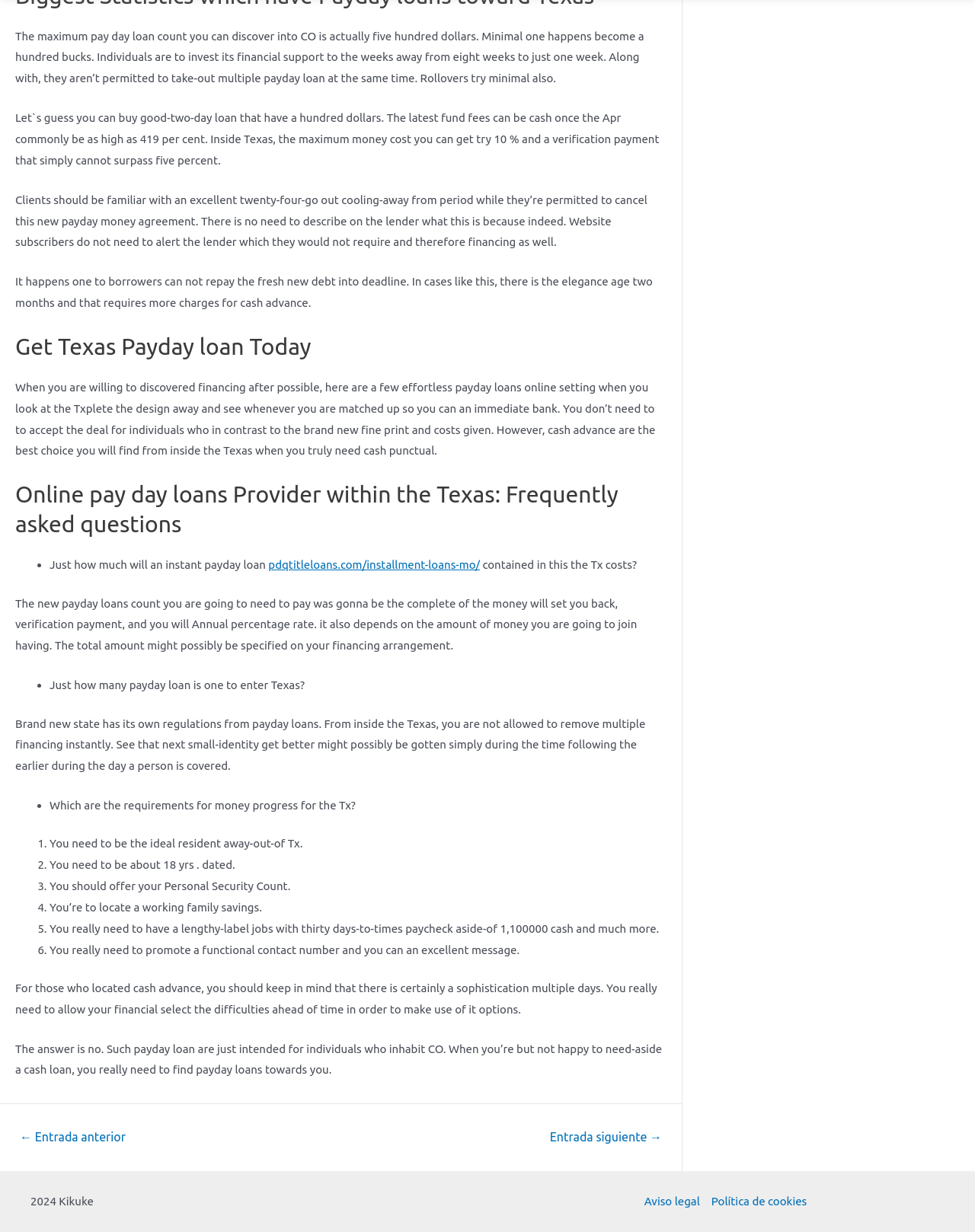Please reply to the following question using a single word or phrase: 
What is the maximum payday loan amount in Texas?

five hundred dollars